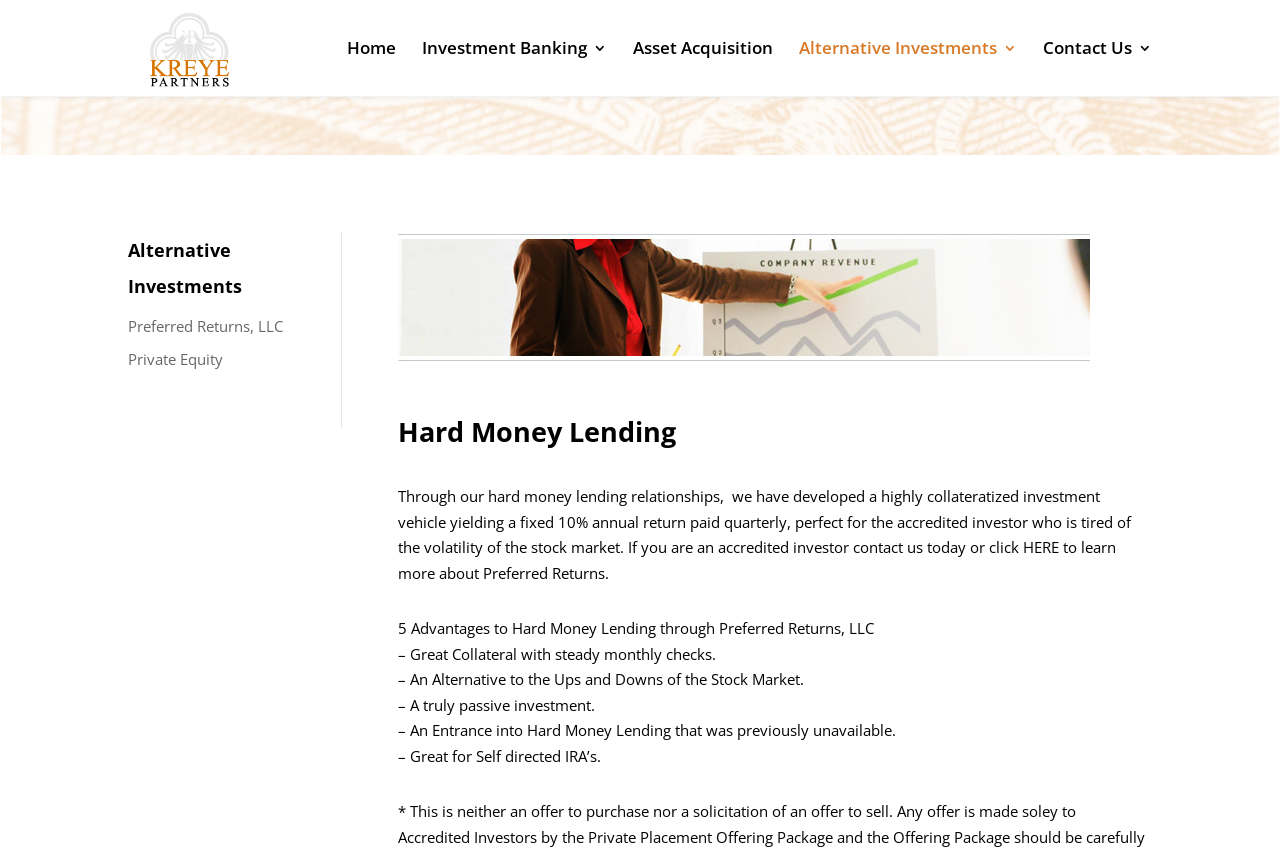Locate the bounding box coordinates of the area that needs to be clicked to fulfill the following instruction: "Contact 'Kreye Partners'". The coordinates should be in the format of four float numbers between 0 and 1, namely [left, top, right, bottom].

[0.103, 0.042, 0.193, 0.066]